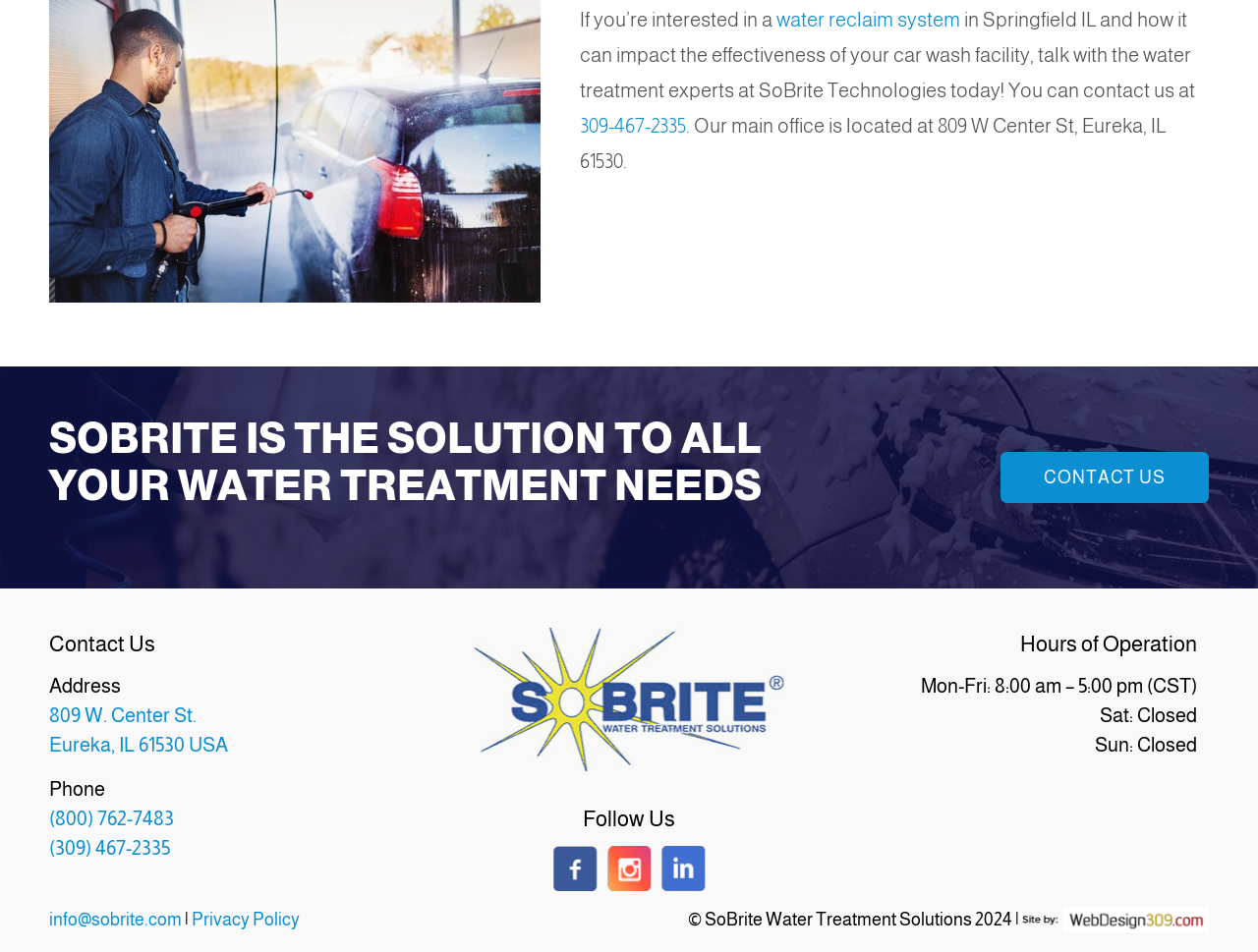Respond with a single word or phrase to the following question:
What is the phone number of SoBrite Technologies' main office?

309-467-2335